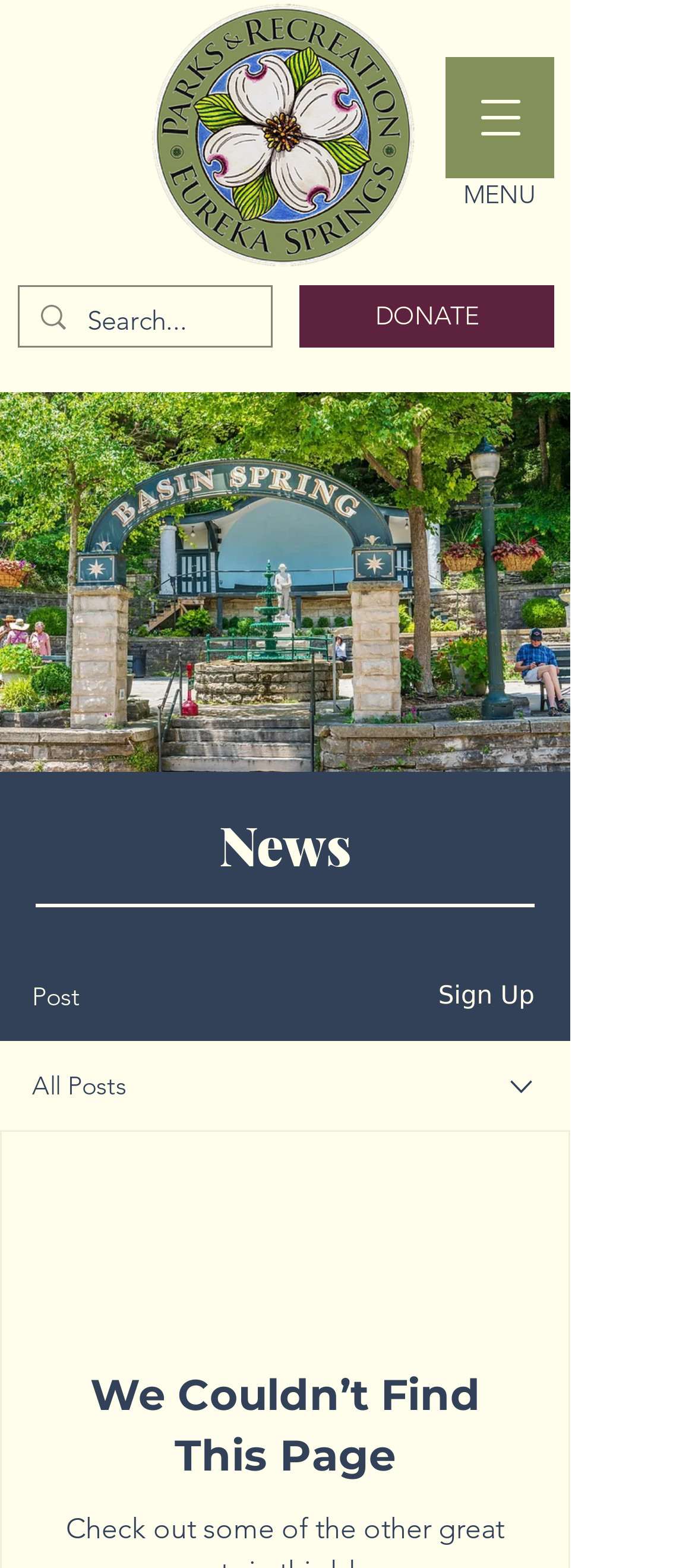Based on the description "DONATE", find the bounding box of the specified UI element.

[0.431, 0.182, 0.797, 0.222]